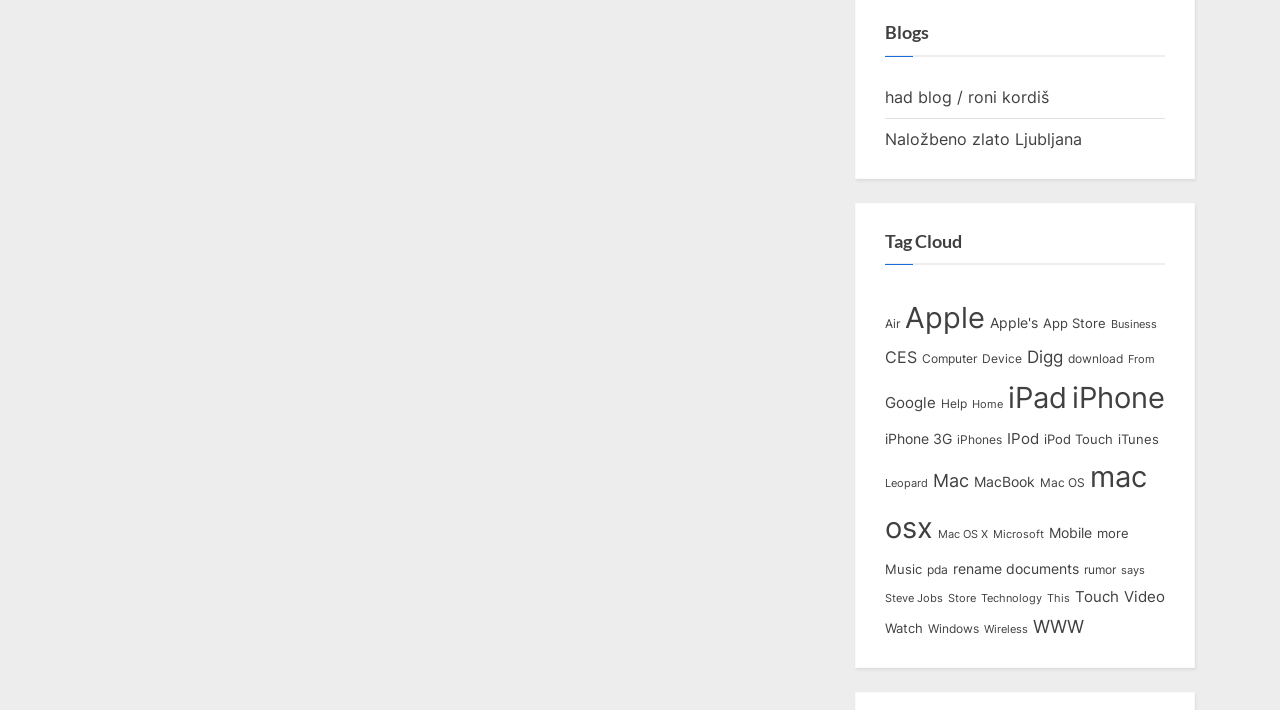Please specify the bounding box coordinates in the format (top-left x, top-left y, bottom-right x, bottom-right y), with values ranging from 0 to 1. Identify the bounding box for the UI component described as follows: iPad

[0.788, 0.535, 0.834, 0.584]